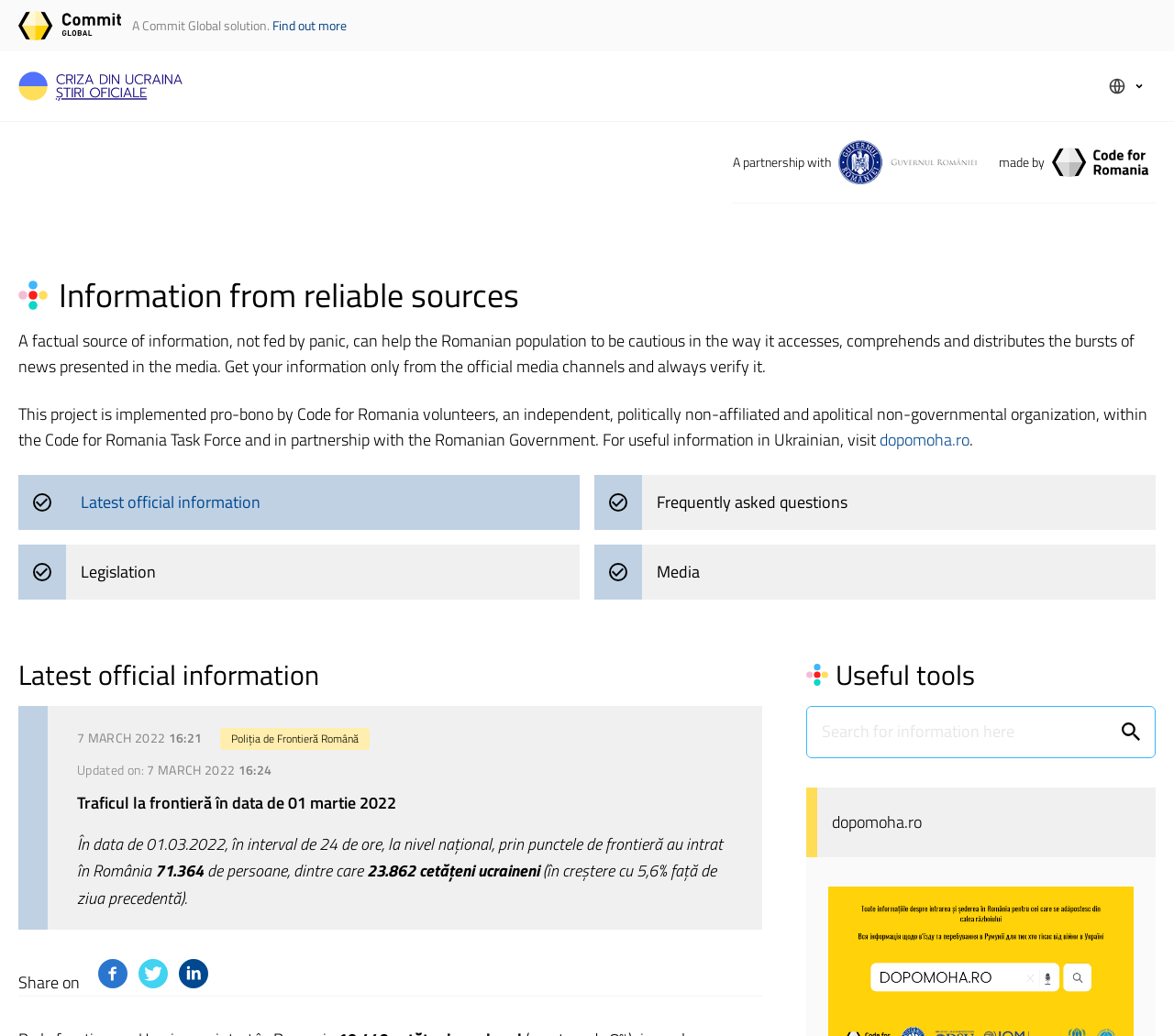Please find the bounding box coordinates of the element that must be clicked to perform the given instruction: "Get latest official information". The coordinates should be four float numbers from 0 to 1, i.e., [left, top, right, bottom].

[0.016, 0.458, 0.494, 0.512]